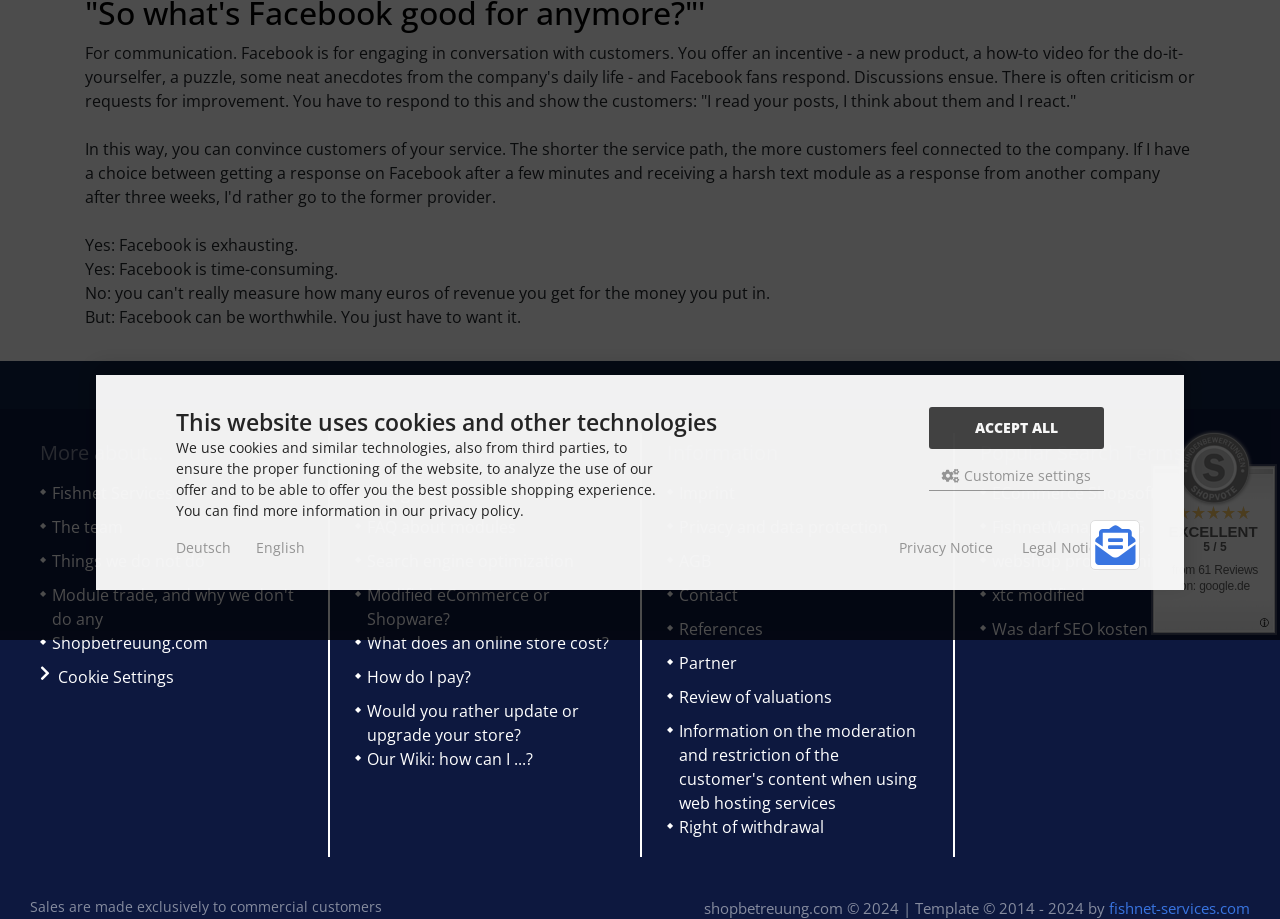Give the bounding box coordinates for this UI element: "◆Was darf SEO kosten". The coordinates should be four float numbers between 0 and 1, arranged as [left, top, right, bottom].

[0.765, 0.671, 0.969, 0.708]